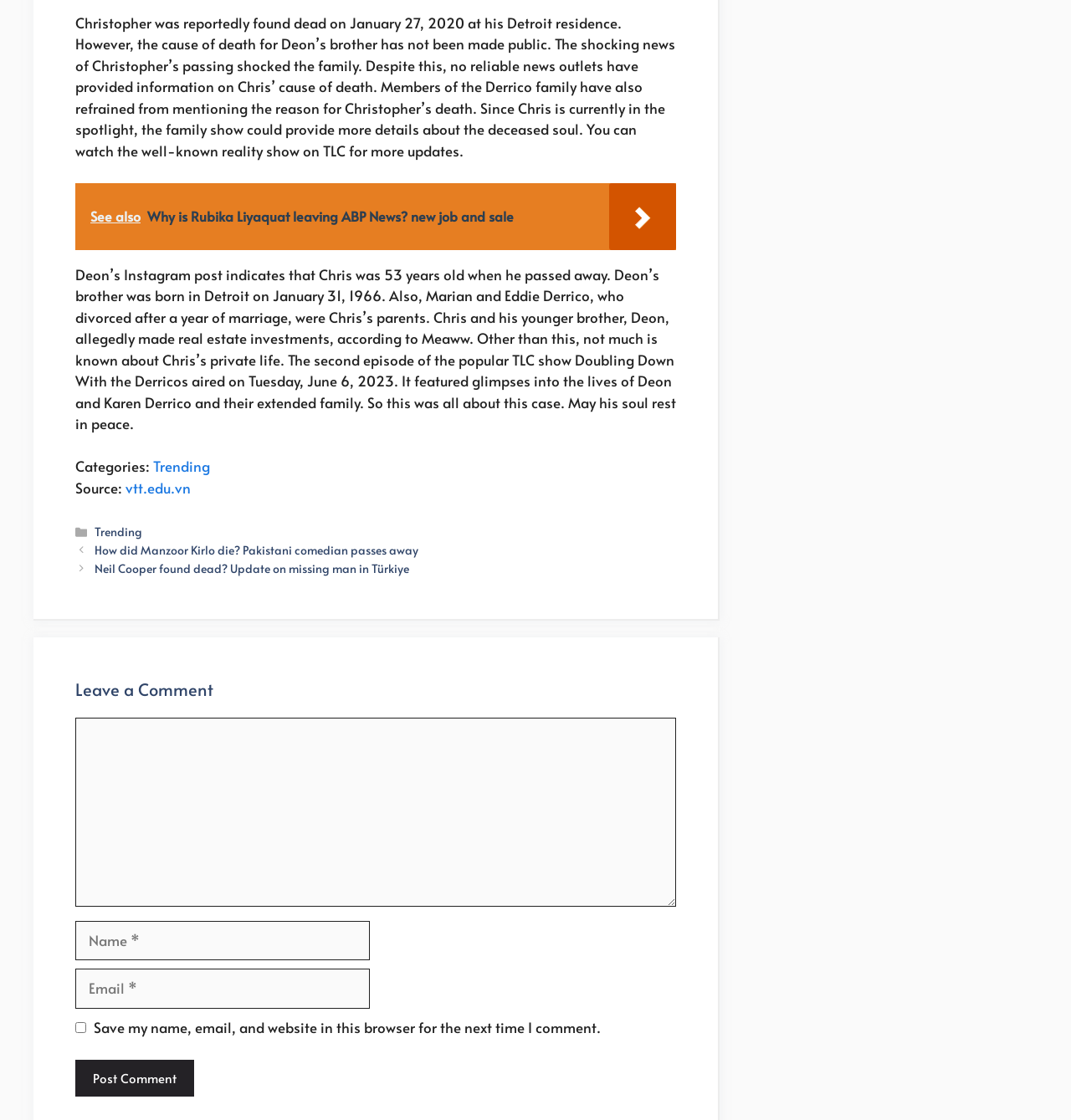Identify the bounding box of the UI component described as: "Trending".

[0.143, 0.407, 0.196, 0.425]